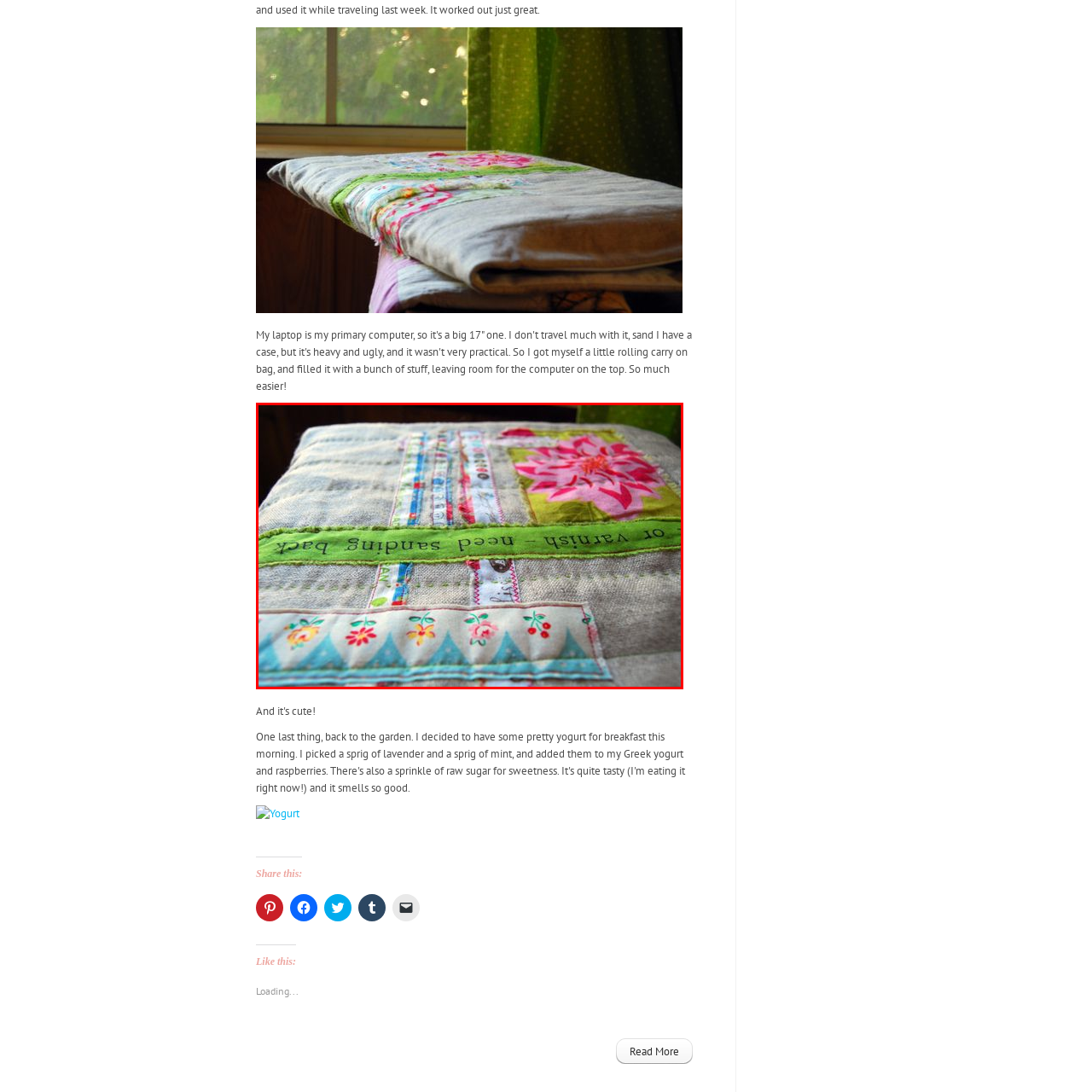Refer to the section enclosed in the red box, What type of font is used for the embroidered text? Please answer briefly with a single word or phrase.

Playful